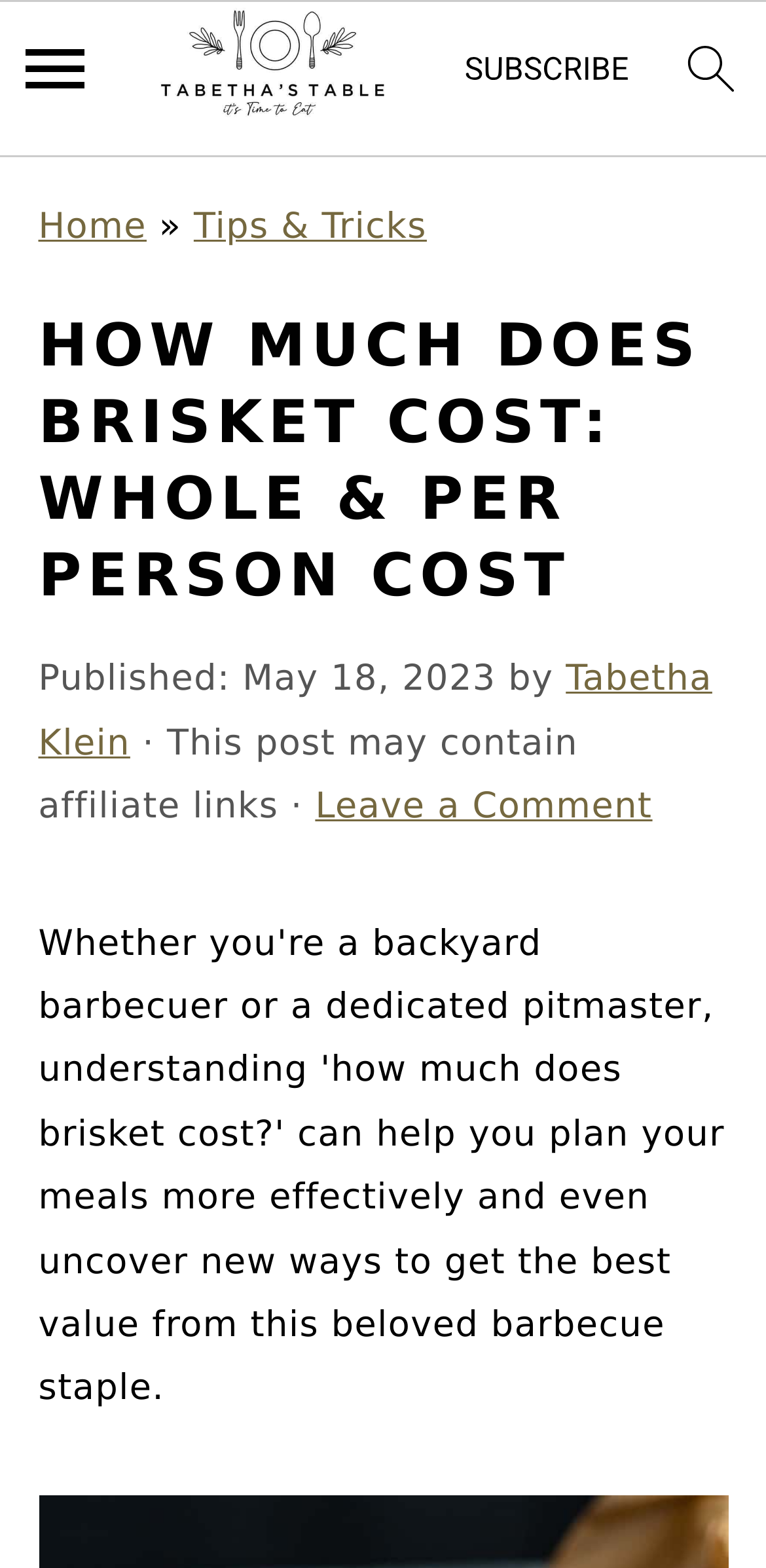What is the topic of the webpage?
Please provide a single word or phrase as your answer based on the screenshot.

Brisket cost